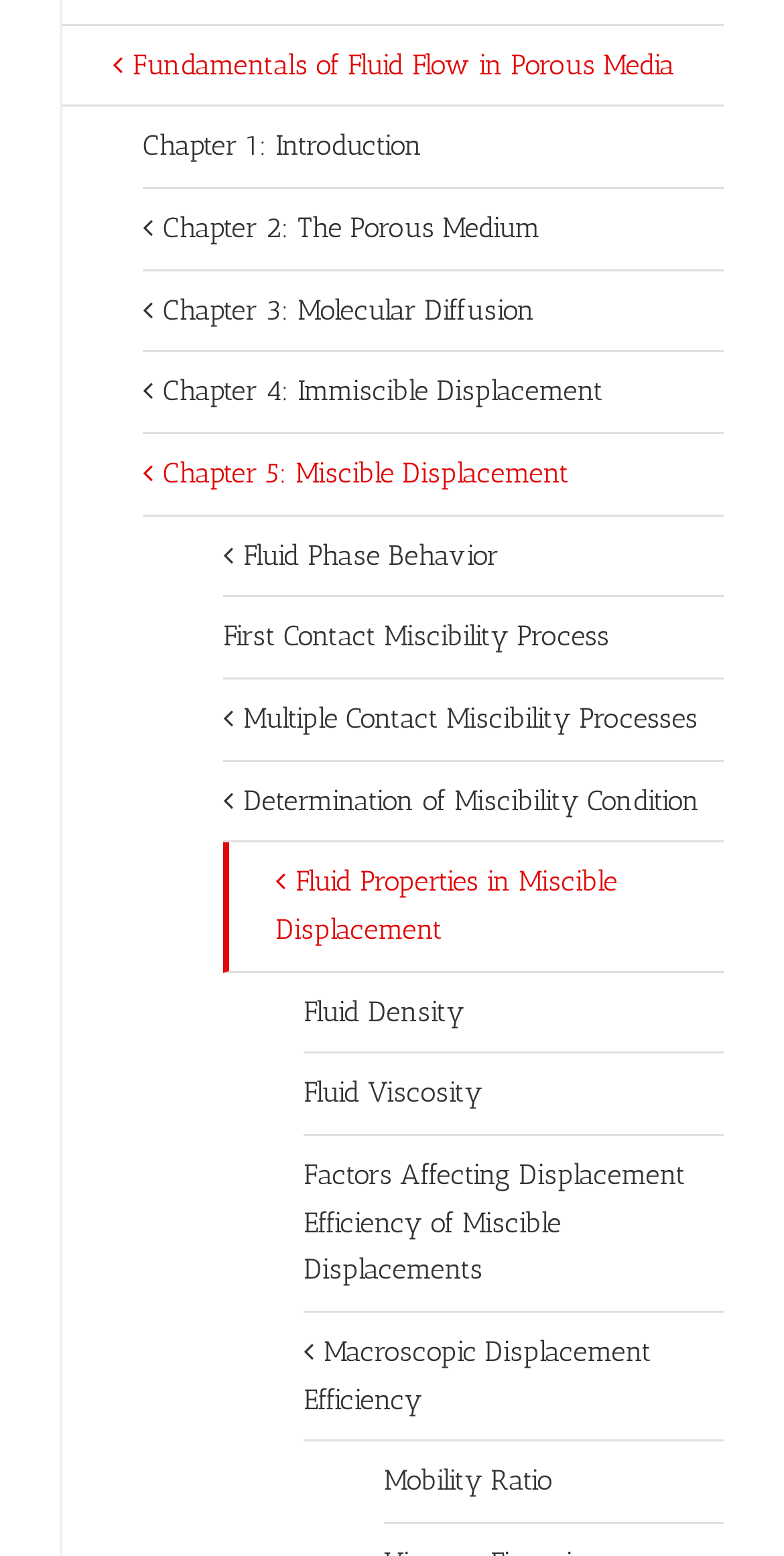What is the first chapter of the book?
Please answer the question with as much detail as possible using the screenshot.

By looking at the links on the webpage, I can see that the first link is 'Chapter 1: Introduction', which suggests that it is the first chapter of the book.